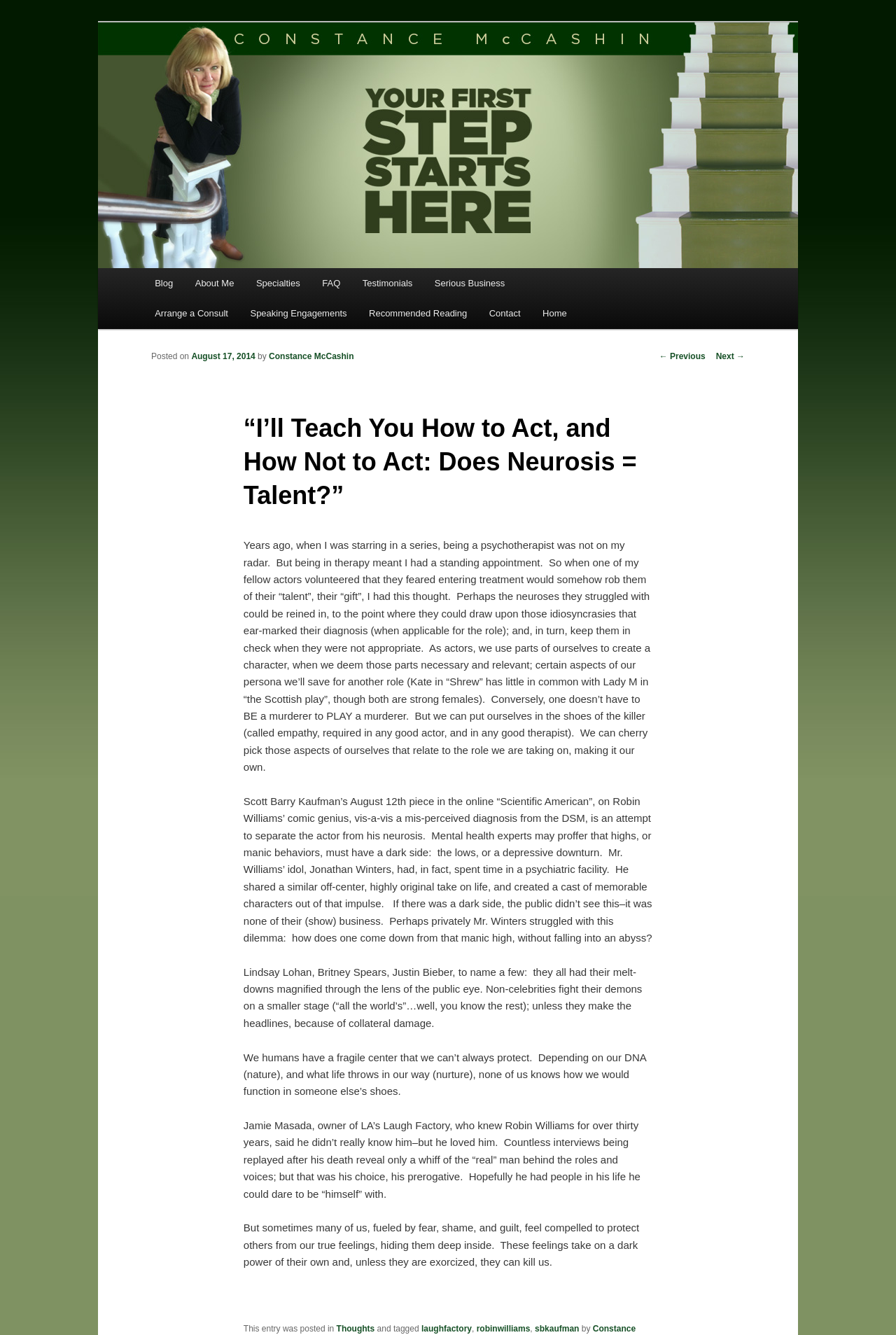How many links are in the main menu?
Using the image as a reference, answer with just one word or a short phrase.

7